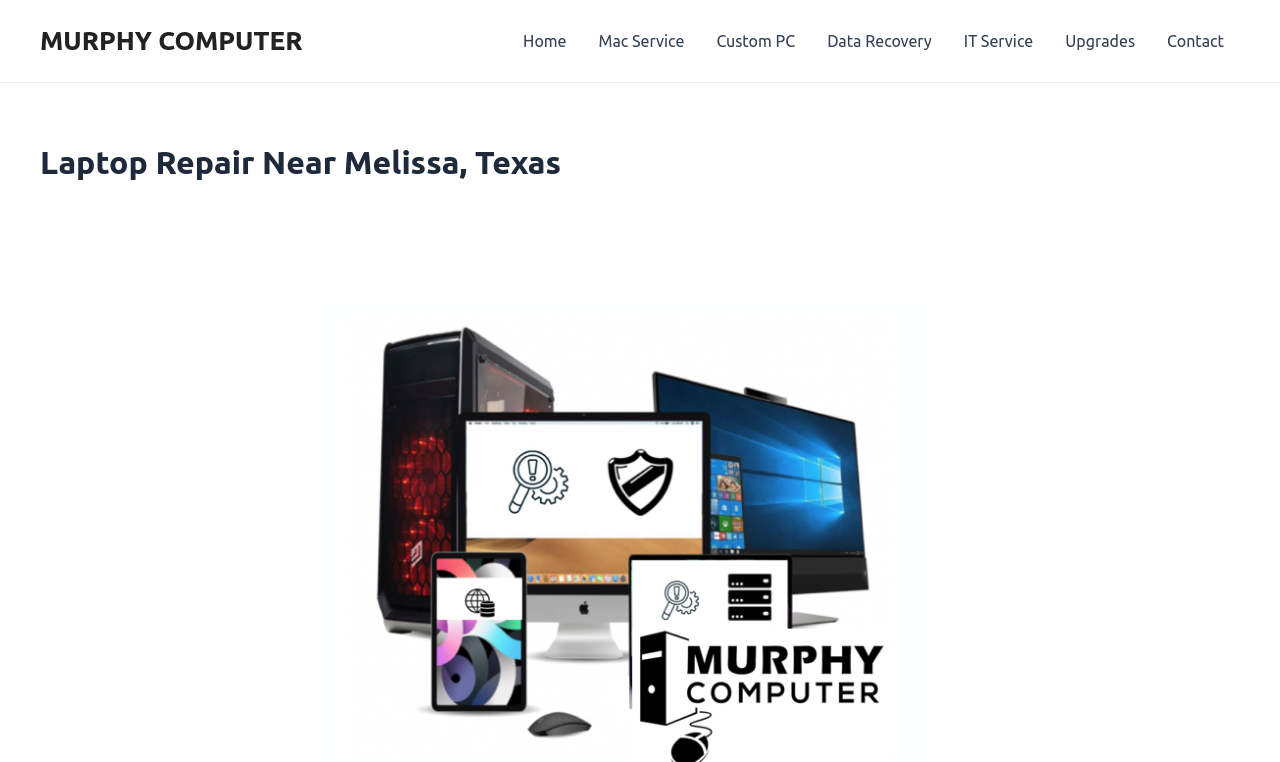Give a one-word or short-phrase answer to the following question: 
What is the location of the laptop repair service?

Melissa, Texas